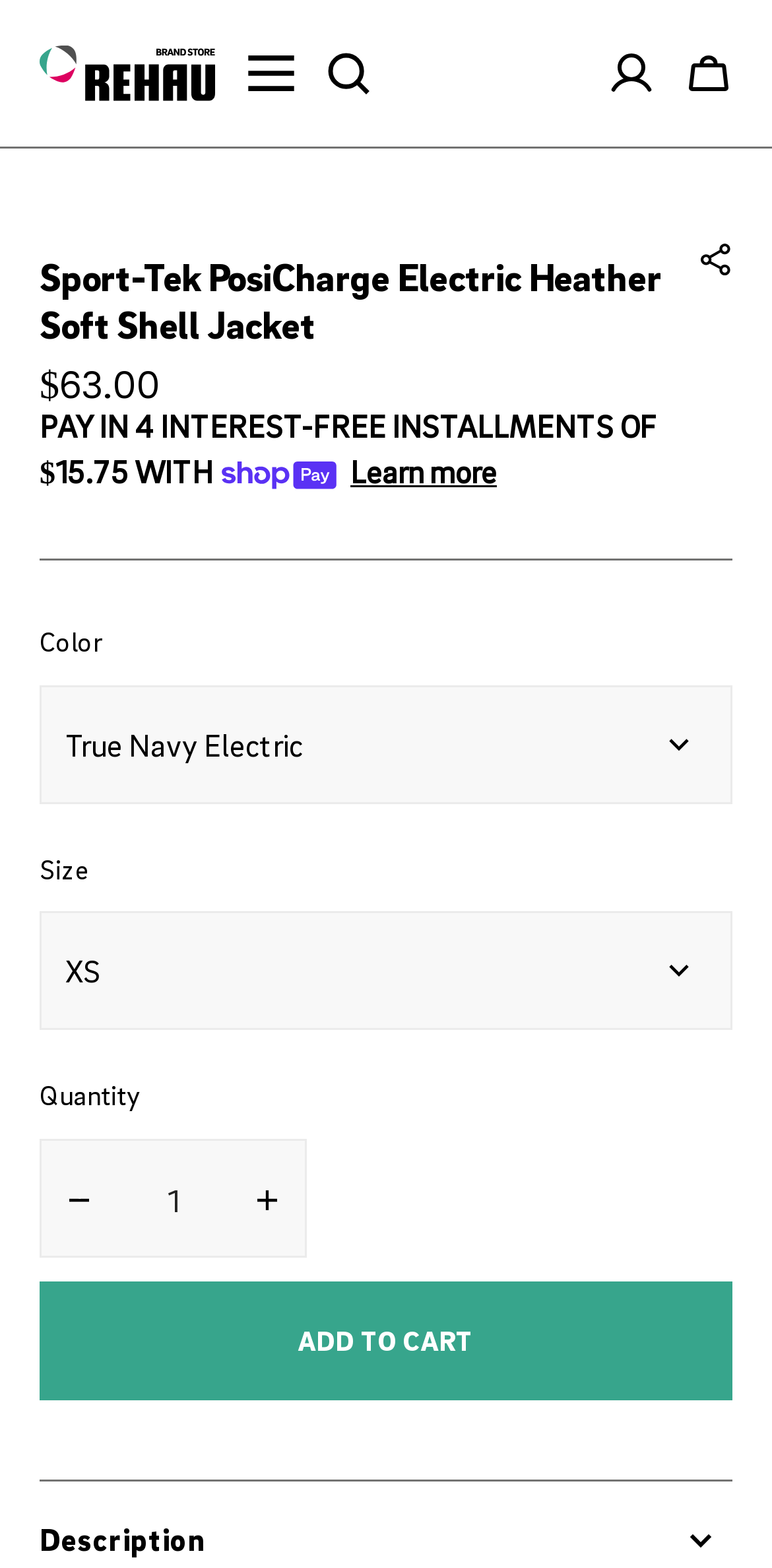What is the brand of the jacket?
Please provide a comprehensive answer based on the information in the image.

I inferred this answer by looking at the top-left corner of the webpage, where I found a link with the text 'REHAU Brand Store', which suggests that the brand of the jacket is REHAU.